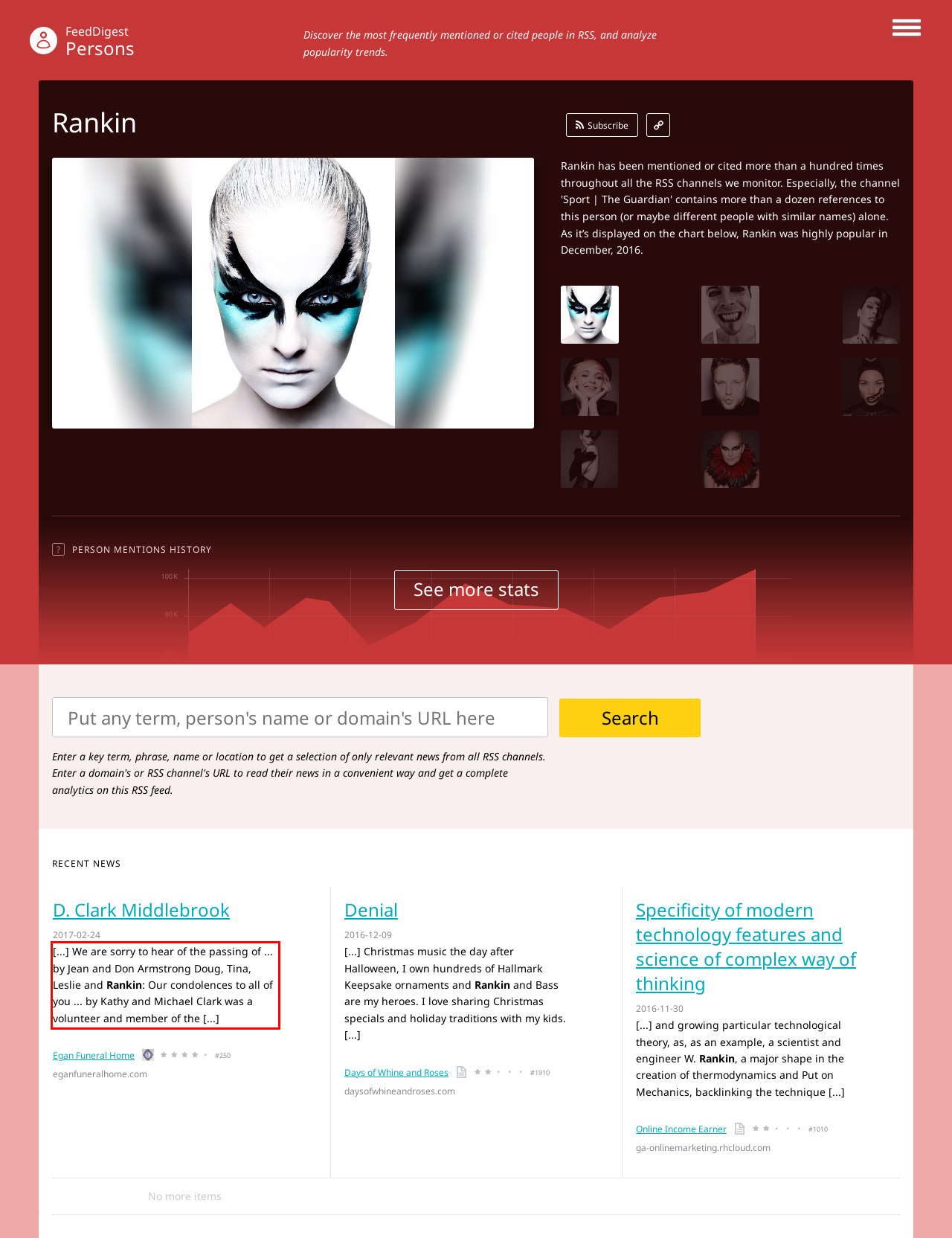The screenshot provided shows a webpage with a red bounding box. Apply OCR to the text within this red bounding box and provide the extracted content.

[...] We are sorry to hear of the passing of ... by Jean and Don Armstrong Doug, Tina, Leslie and Rankin: Our condolences to all of you ... by Kathy and Michael Clark was a volunteer and member of the [...]